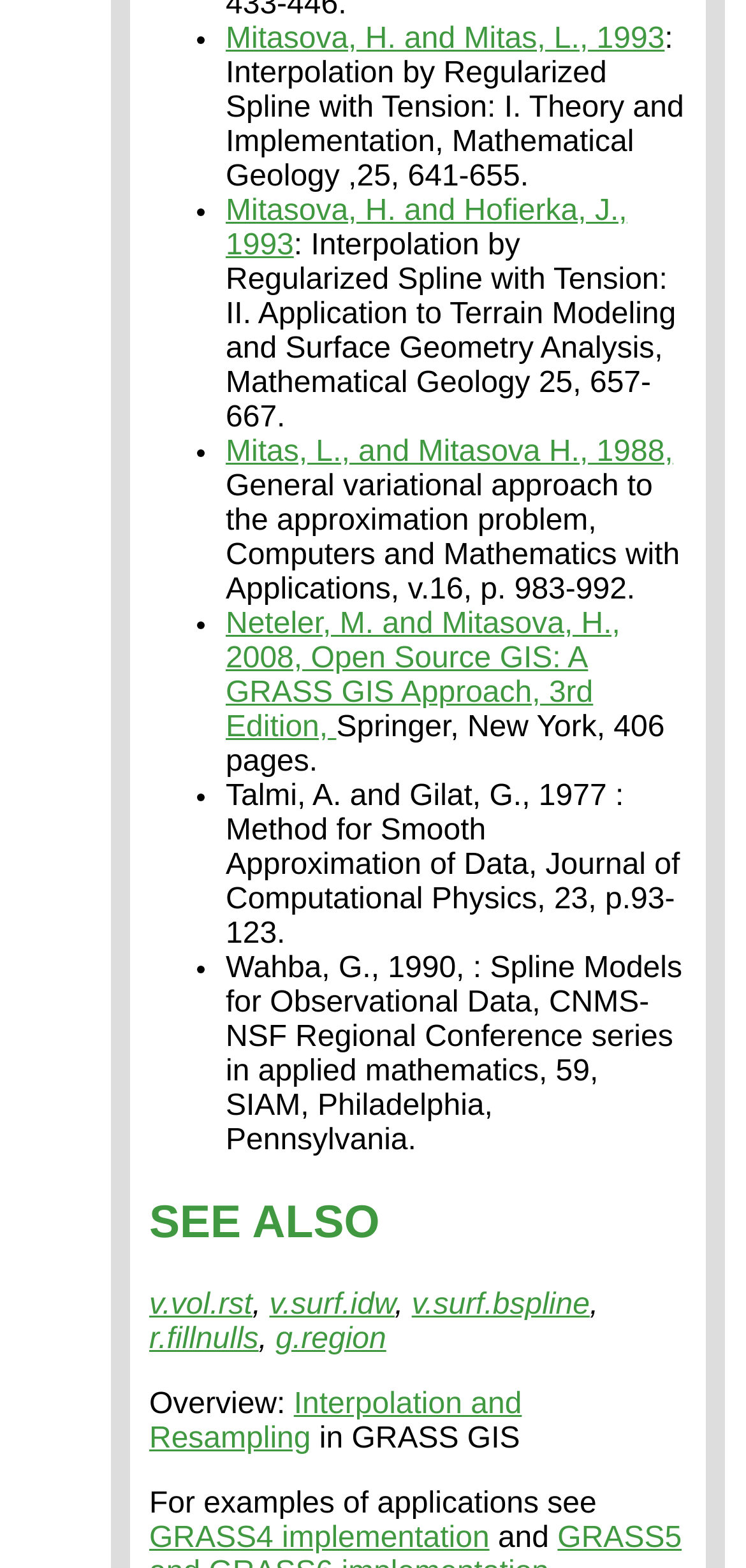Please identify the bounding box coordinates of the element on the webpage that should be clicked to follow this instruction: "Go to Michelle Libby's homepage". The bounding box coordinates should be given as four float numbers between 0 and 1, formatted as [left, top, right, bottom].

None